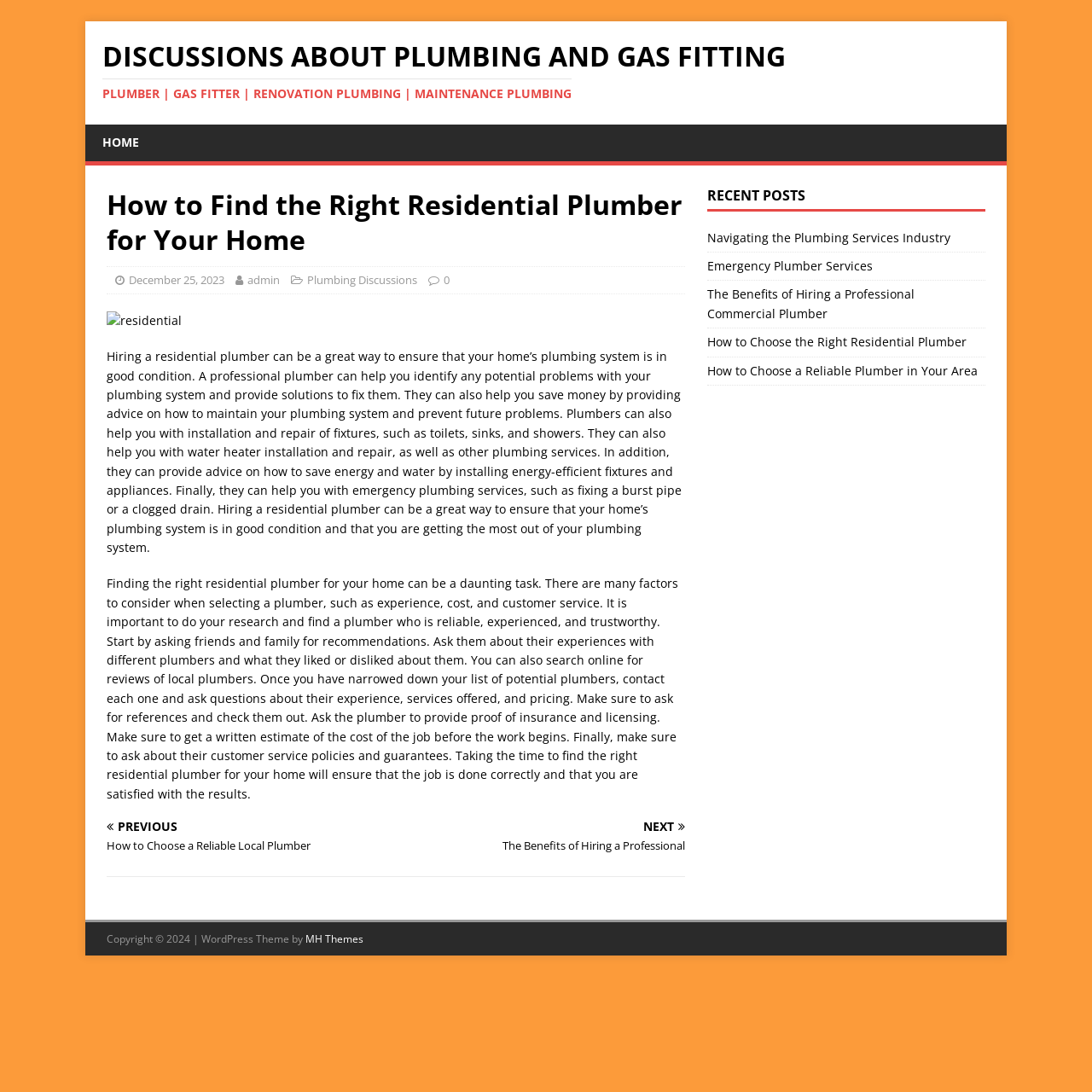Please specify the bounding box coordinates of the area that should be clicked to accomplish the following instruction: "Click on the link to go to the home page". The coordinates should consist of four float numbers between 0 and 1, i.e., [left, top, right, bottom].

[0.078, 0.114, 0.143, 0.147]